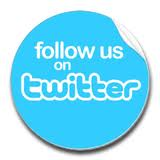What social media platform is being promoted?
Offer a detailed and exhaustive answer to the question.

The sticker explicitly states 'follow us on Twitter', which implies that the brand or organization is encouraging viewers to engage with them on the Twitter social media platform.